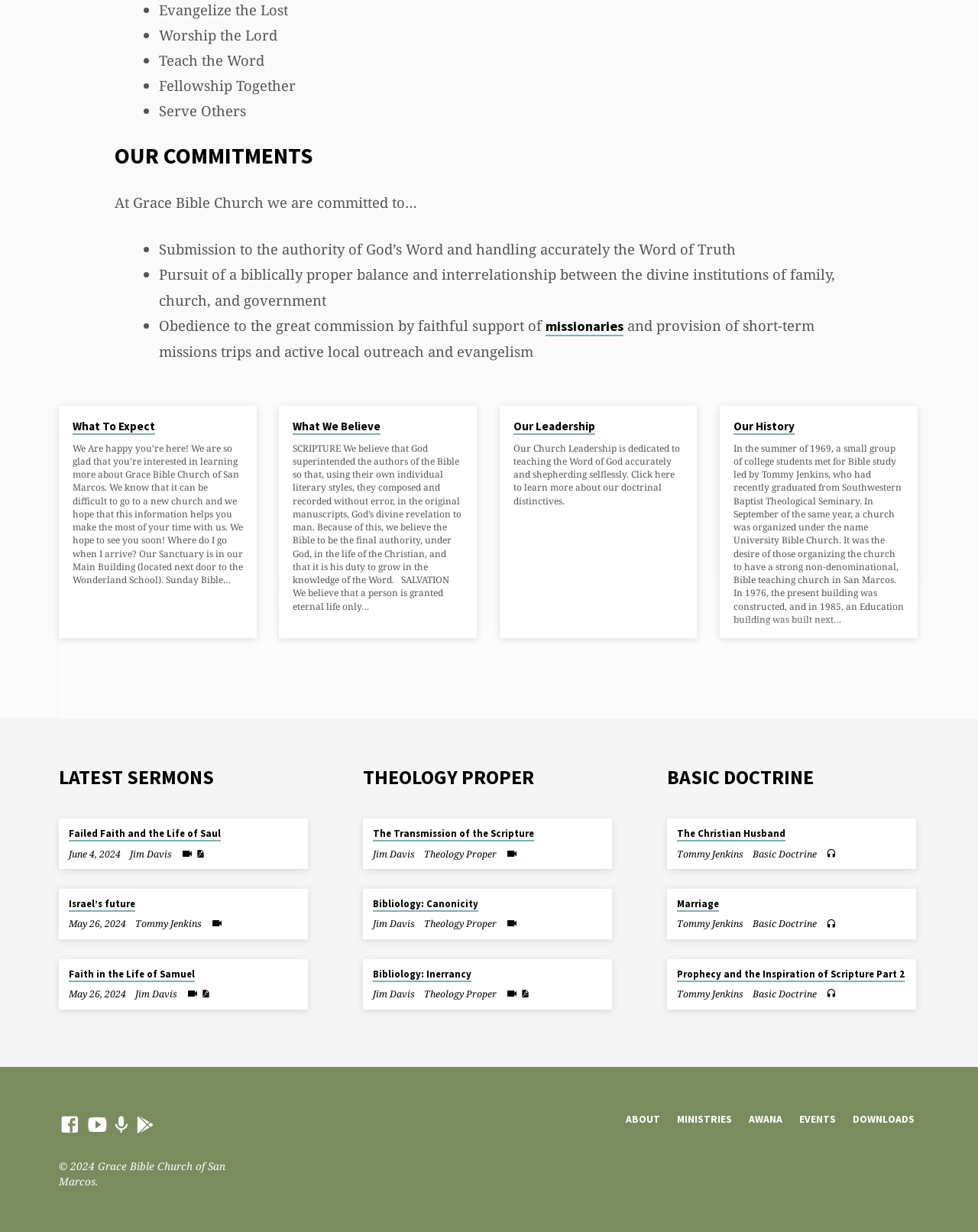What is the name of the person who led the Bible study in 1969?
Offer a detailed and exhaustive answer to the question.

I found the name of the person who led the Bible study in 1969 by reading the text under the heading 'Our History', which mentions 'In the summer of 1969, a small group of college students met for Bible study led by Tommy Jenkins…'.